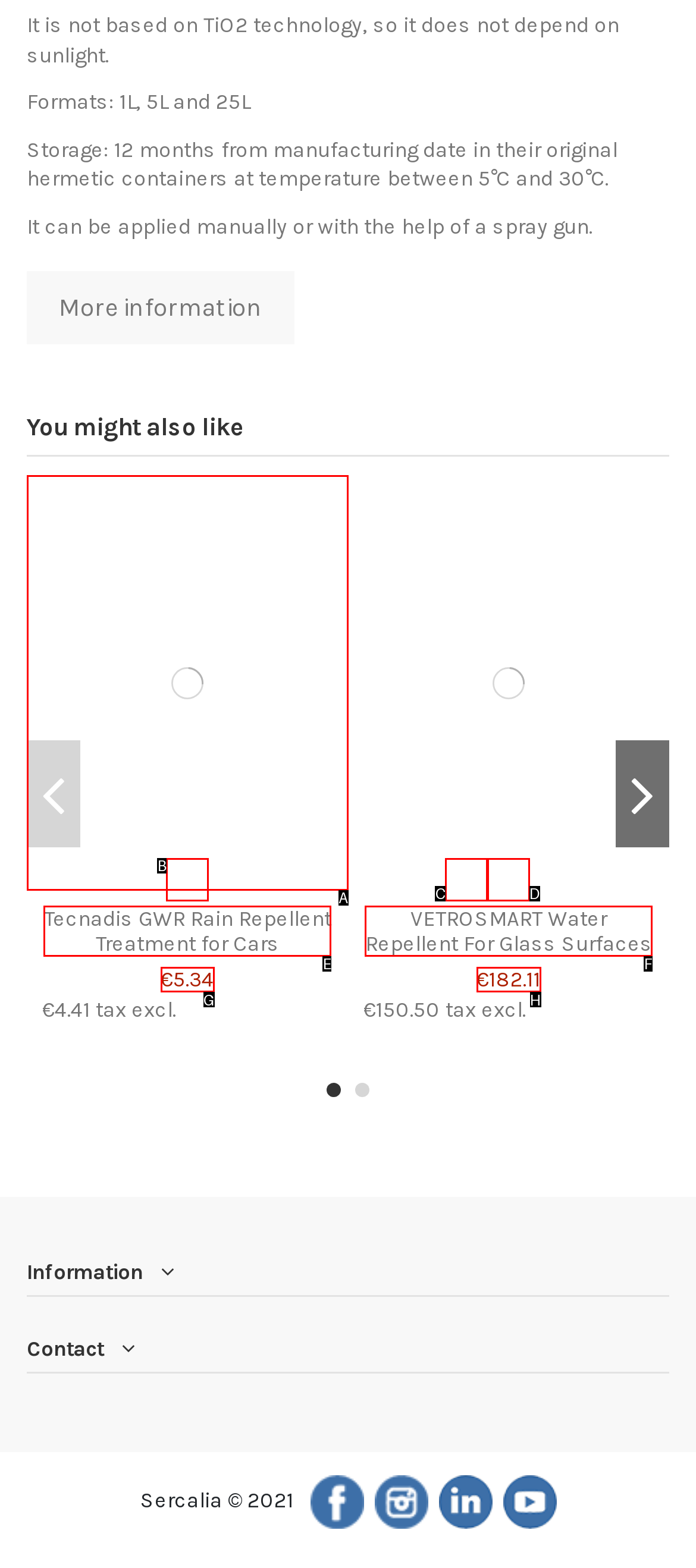Given the description: title="Compare", identify the matching HTML element. Provide the letter of the correct option.

D